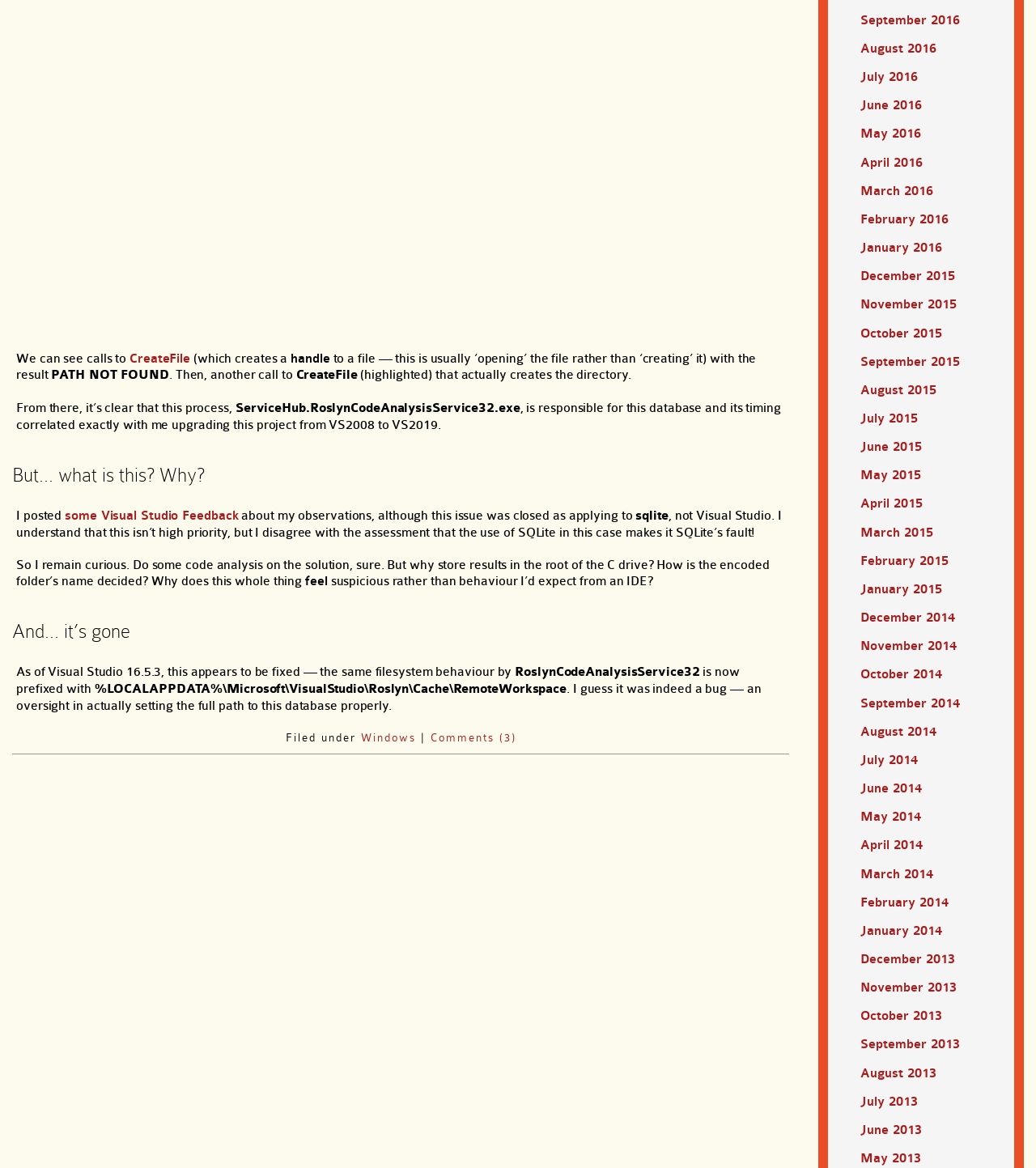Where was the database stored initially?
Please answer the question with as much detail as possible using the screenshot.

Initially, the database was stored in the root of the C drive, which the author finds suspicious and not expected behavior from an IDE.